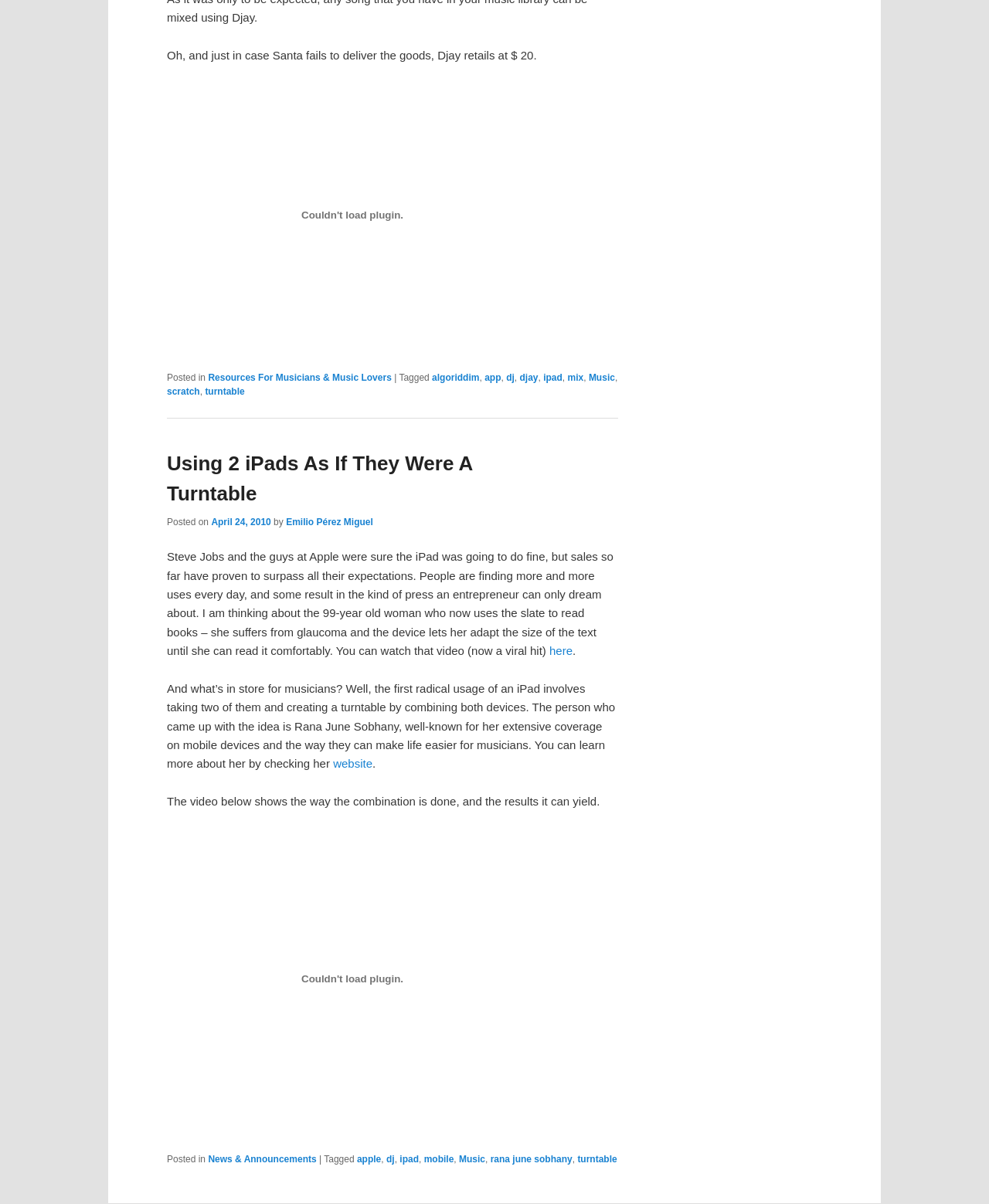Locate the bounding box coordinates of the element you need to click to accomplish the task described by this instruction: "Watch the video about using 2 iPads as a turntable".

[0.169, 0.69, 0.544, 0.936]